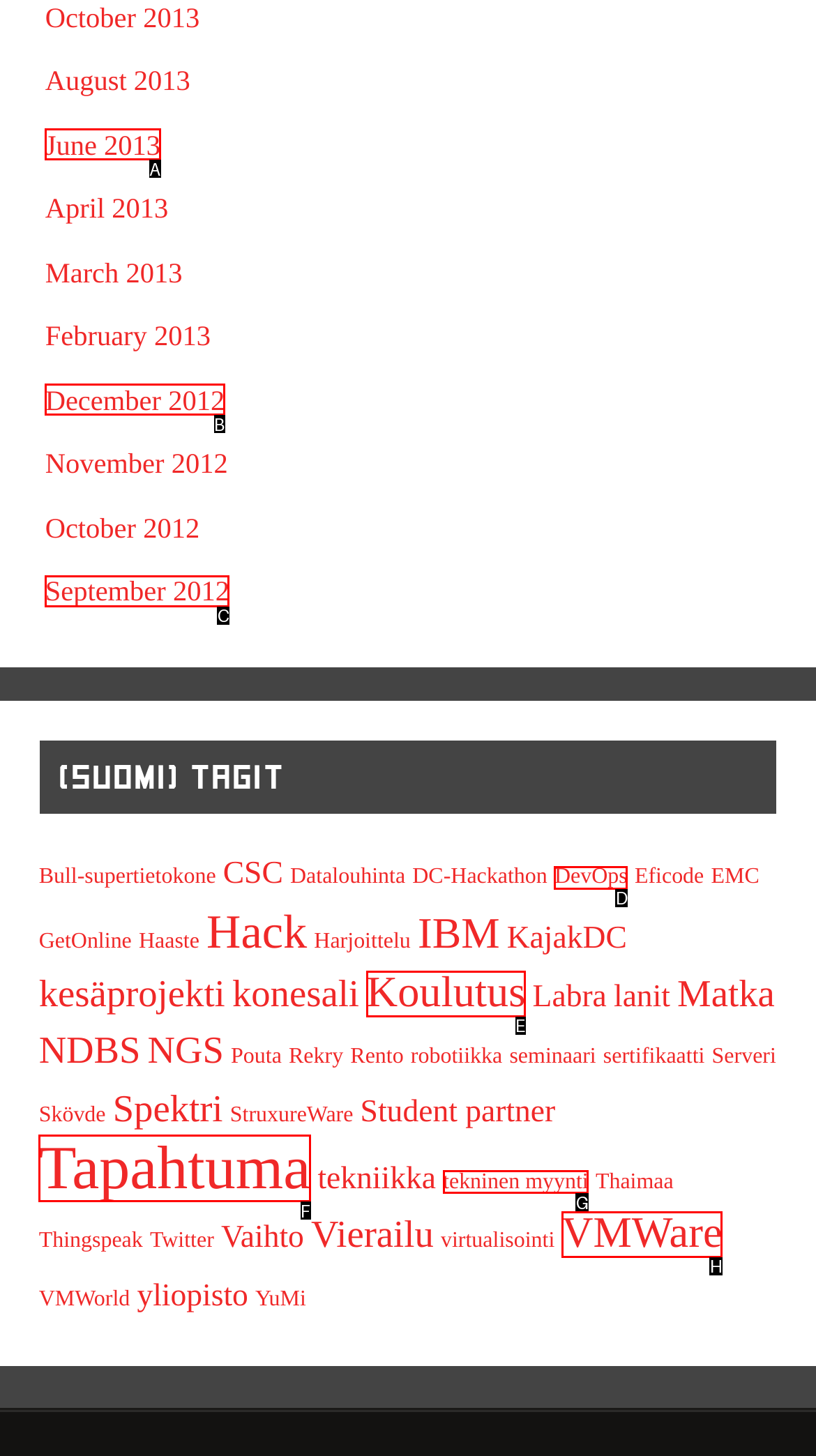Determine which option matches the element description: Get direction
Reply with the letter of the appropriate option from the options provided.

None